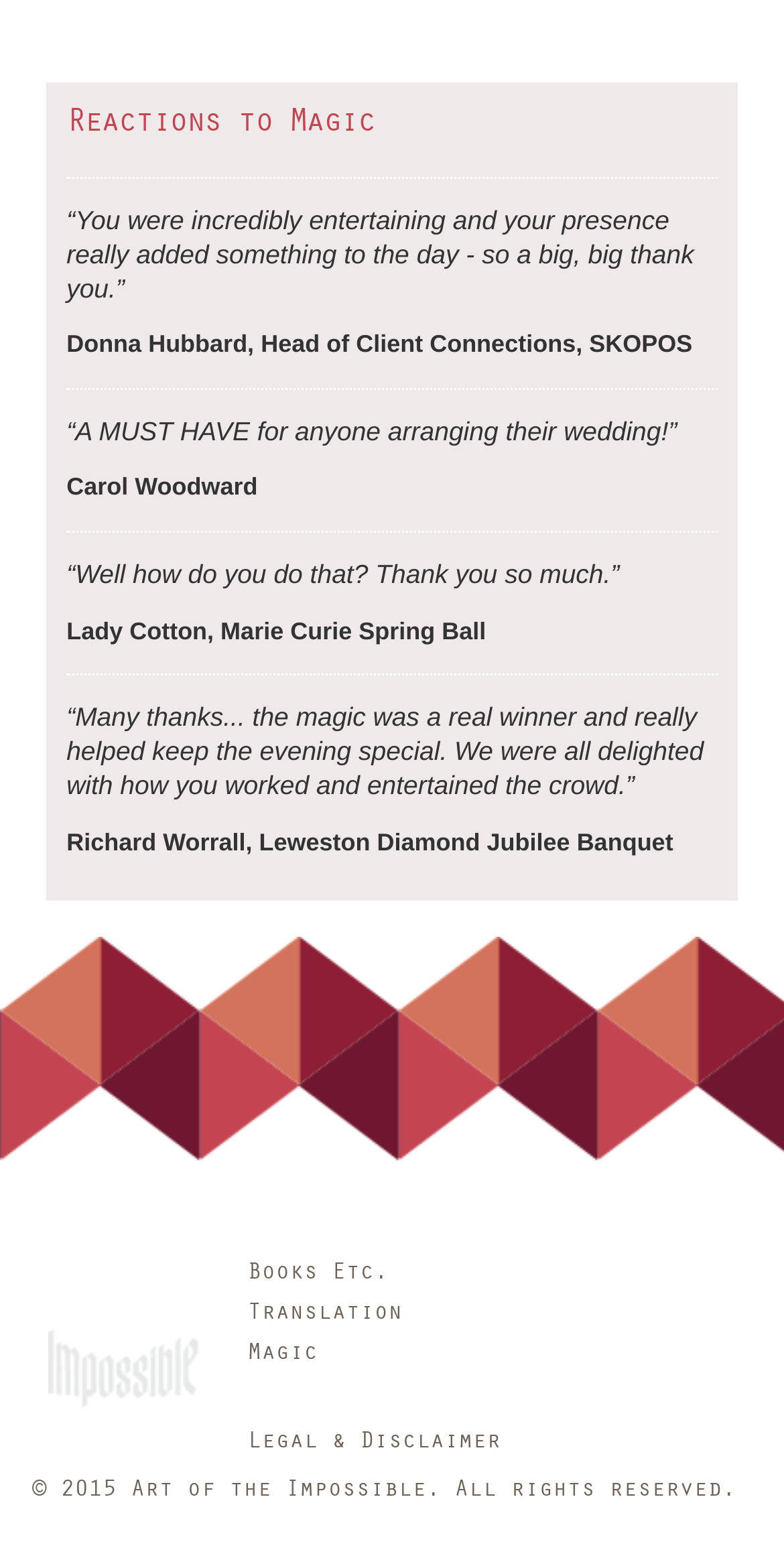Identify the bounding box for the described UI element. Provide the coordinates in (top-left x, top-left y, bottom-right x, bottom-right y) format with values ranging from 0 to 1: Books Etc.

[0.315, 0.809, 0.495, 0.825]